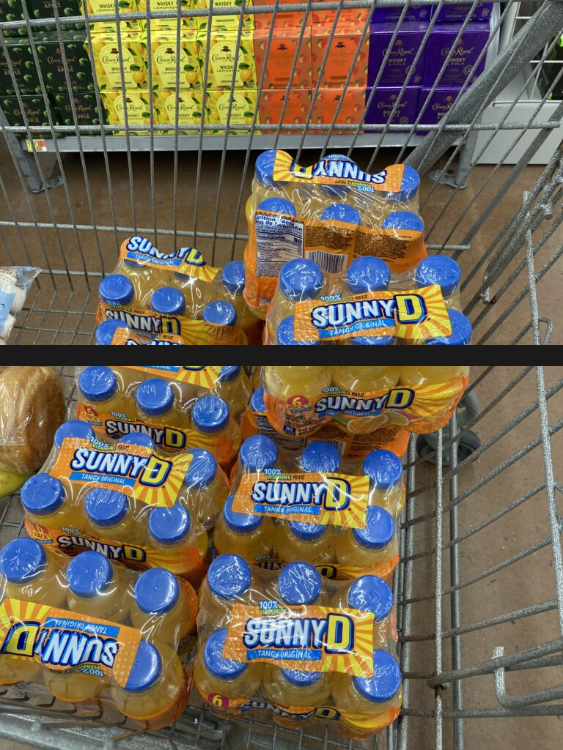Why are the pallets of SunnyD stacked efficiently?
Please ensure your answer to the question is detailed and covers all necessary aspects.

The caption states that the layout indicates a practical approach to shopping, likely focused on stocking up for convenience or a gathering, which implies that the pallets of SunnyD are stacked efficiently to facilitate convenient shopping for families or gatherings seeking a refreshing drink option.